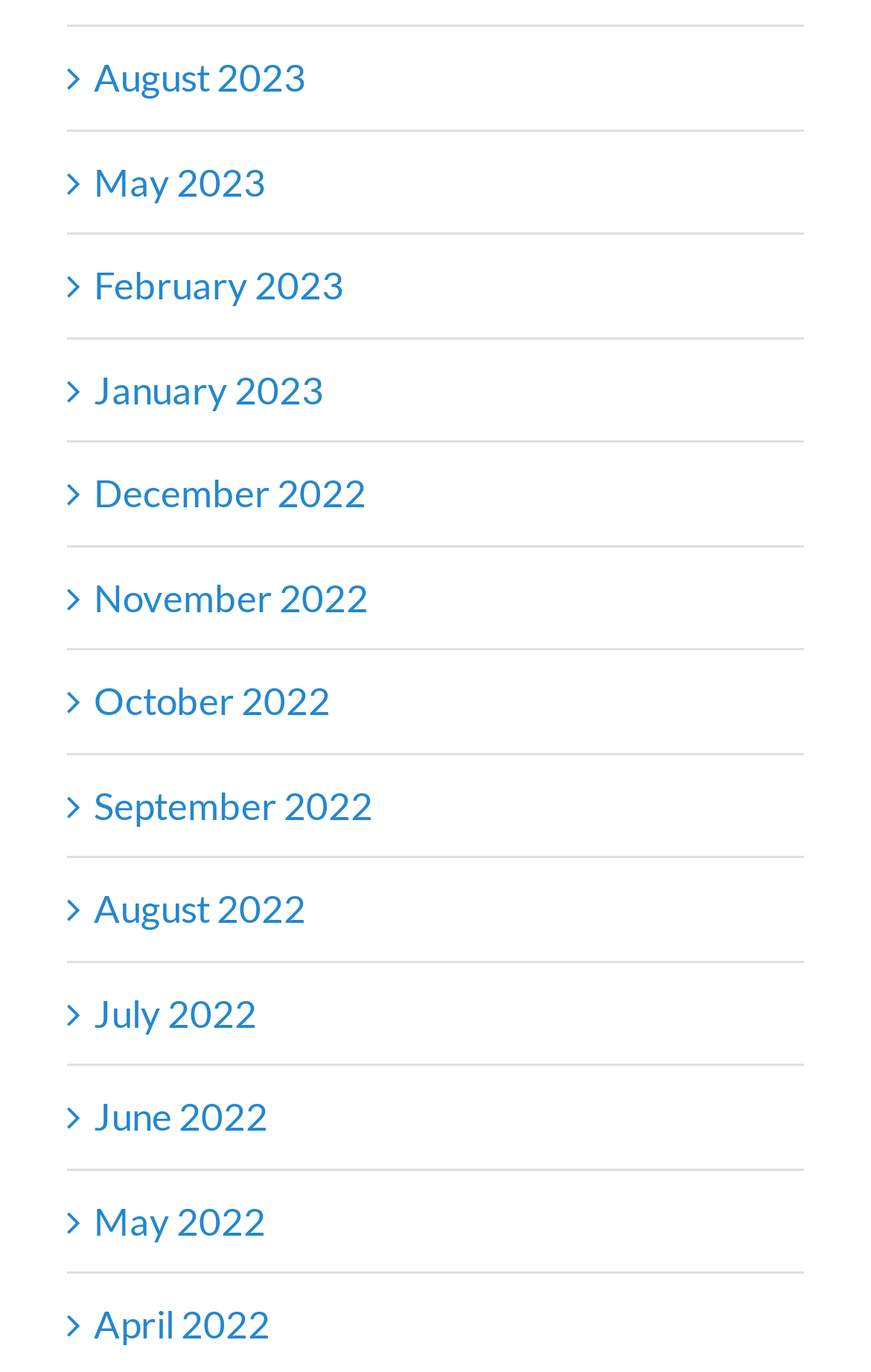Answer the question with a single word or phrase: 
What is the earliest month listed?

January 2022